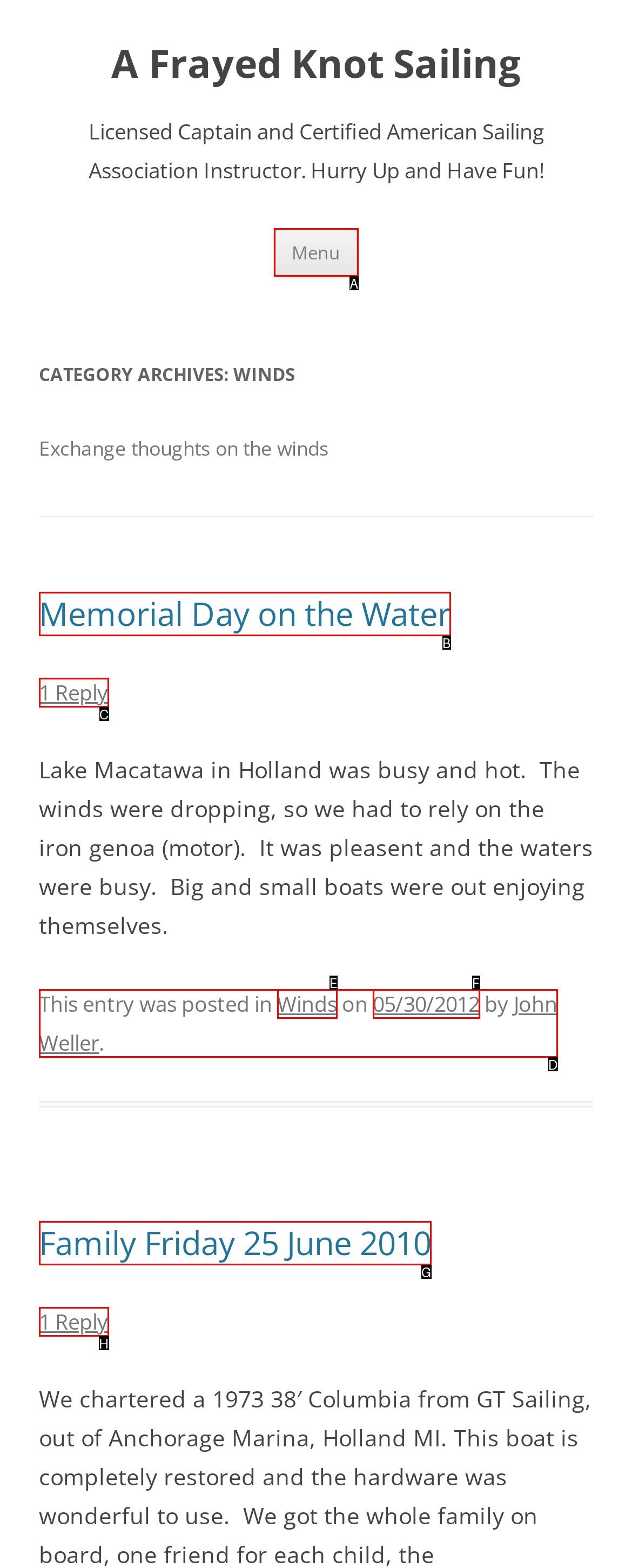Looking at the description: Memorial Day on the Water, identify which option is the best match and respond directly with the letter of that option.

B